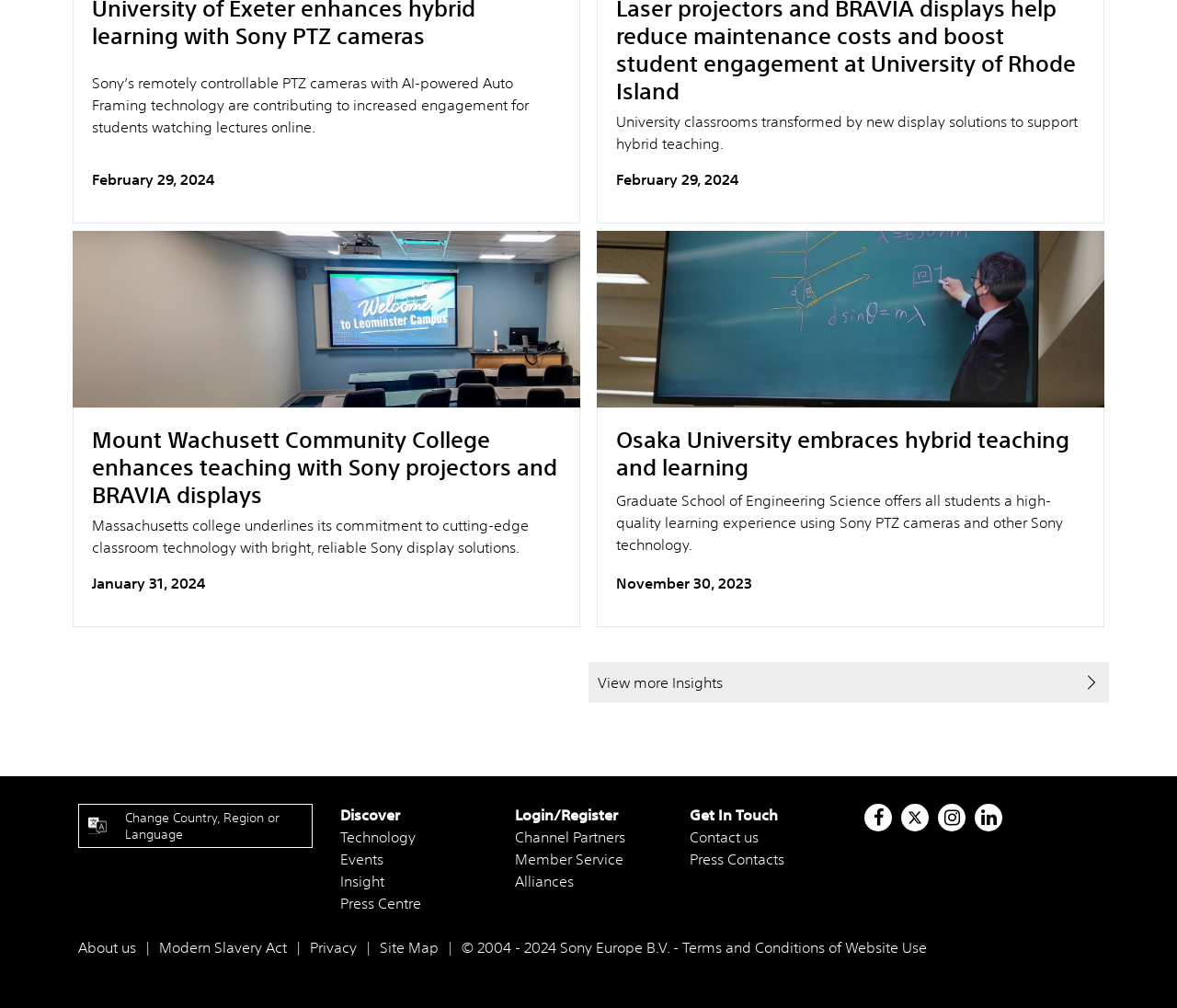Please determine the bounding box coordinates for the element that should be clicked to follow these instructions: "Change Country, Region or Language".

[0.066, 0.797, 0.266, 0.841]